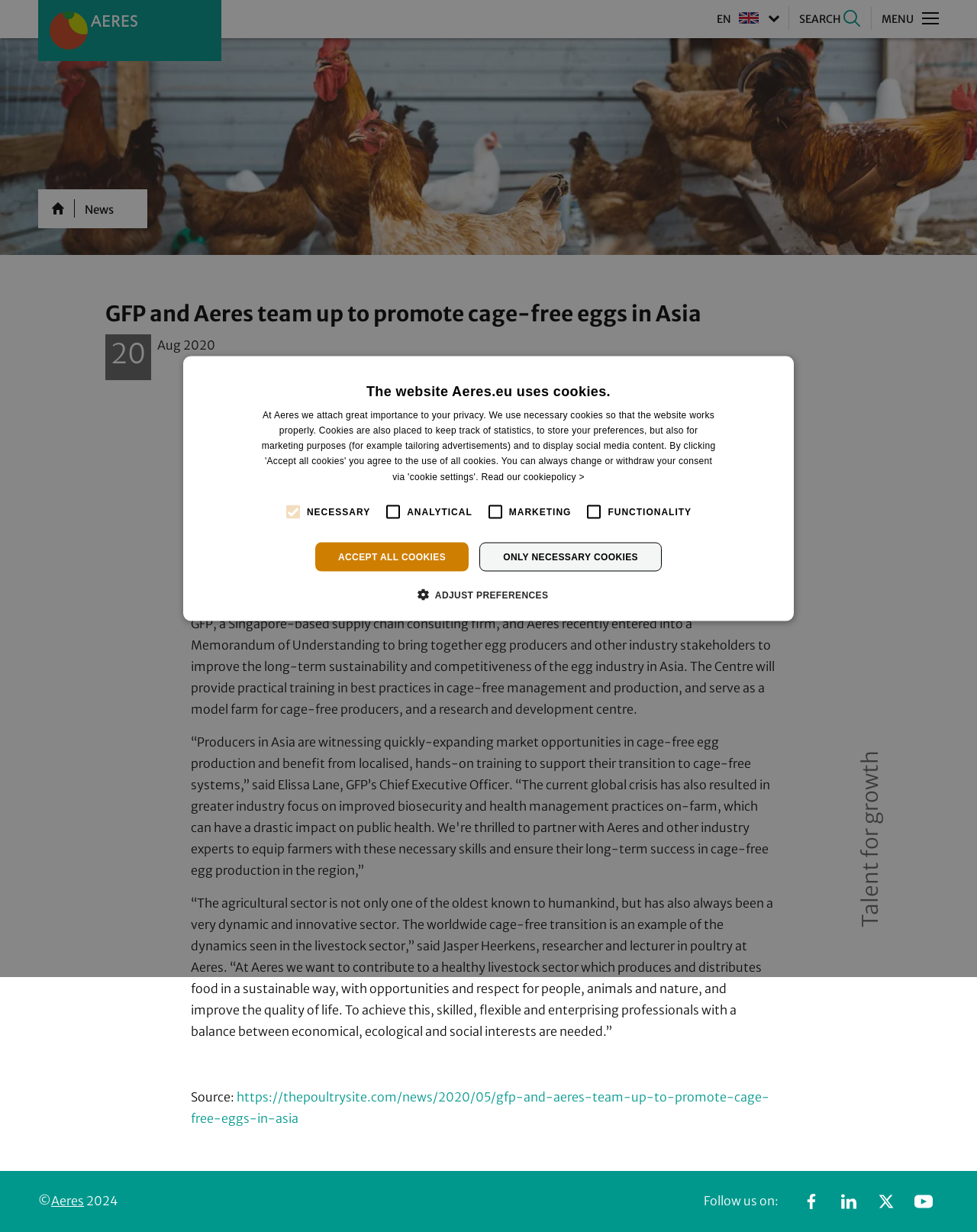What is the date of the news article?
Please provide a detailed and comprehensive answer to the question.

The date of the news article can be found in the section that displays the date, which is '20 Aug 2020'. This section is located below the heading and above the main content of the article.